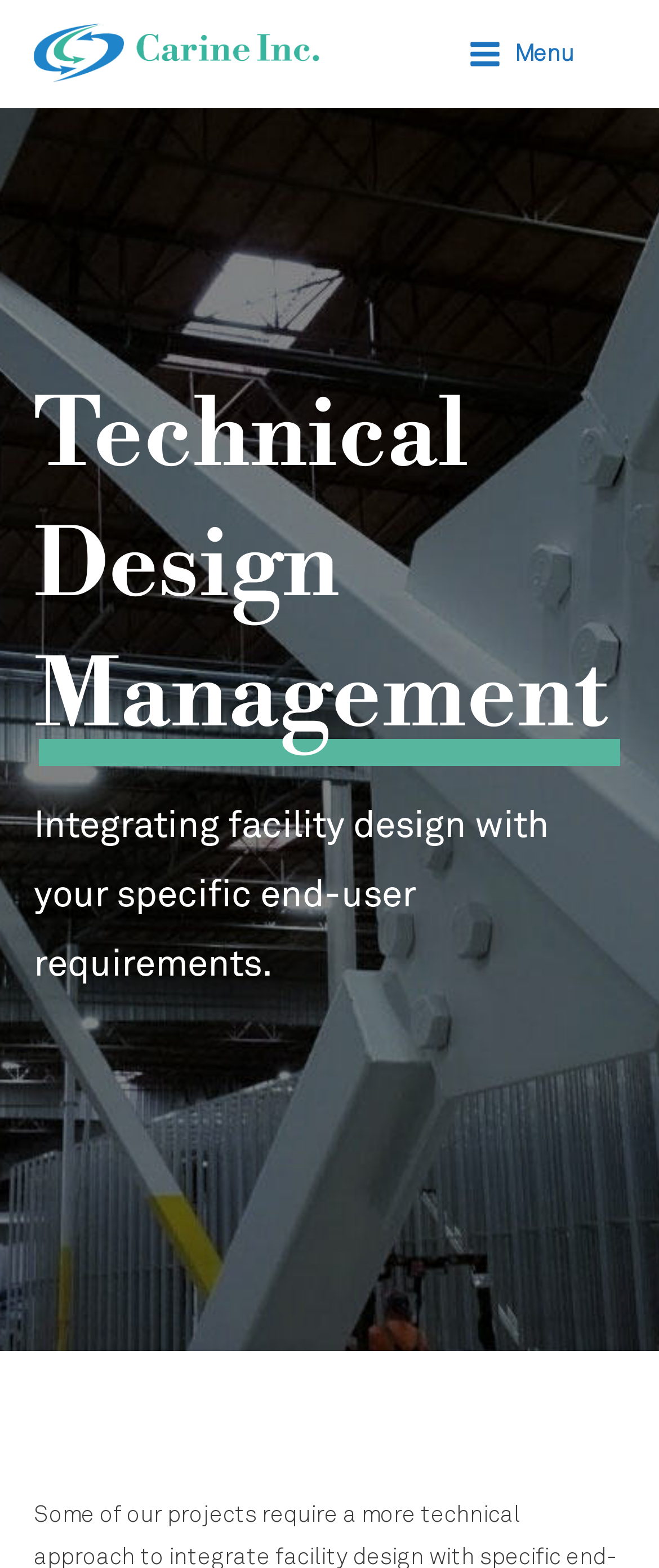Identify the bounding box for the UI element described as: "Main Menu Menu". Ensure the coordinates are four float numbers between 0 and 1, formatted as [left, top, right, bottom].

[0.683, 0.01, 0.897, 0.059]